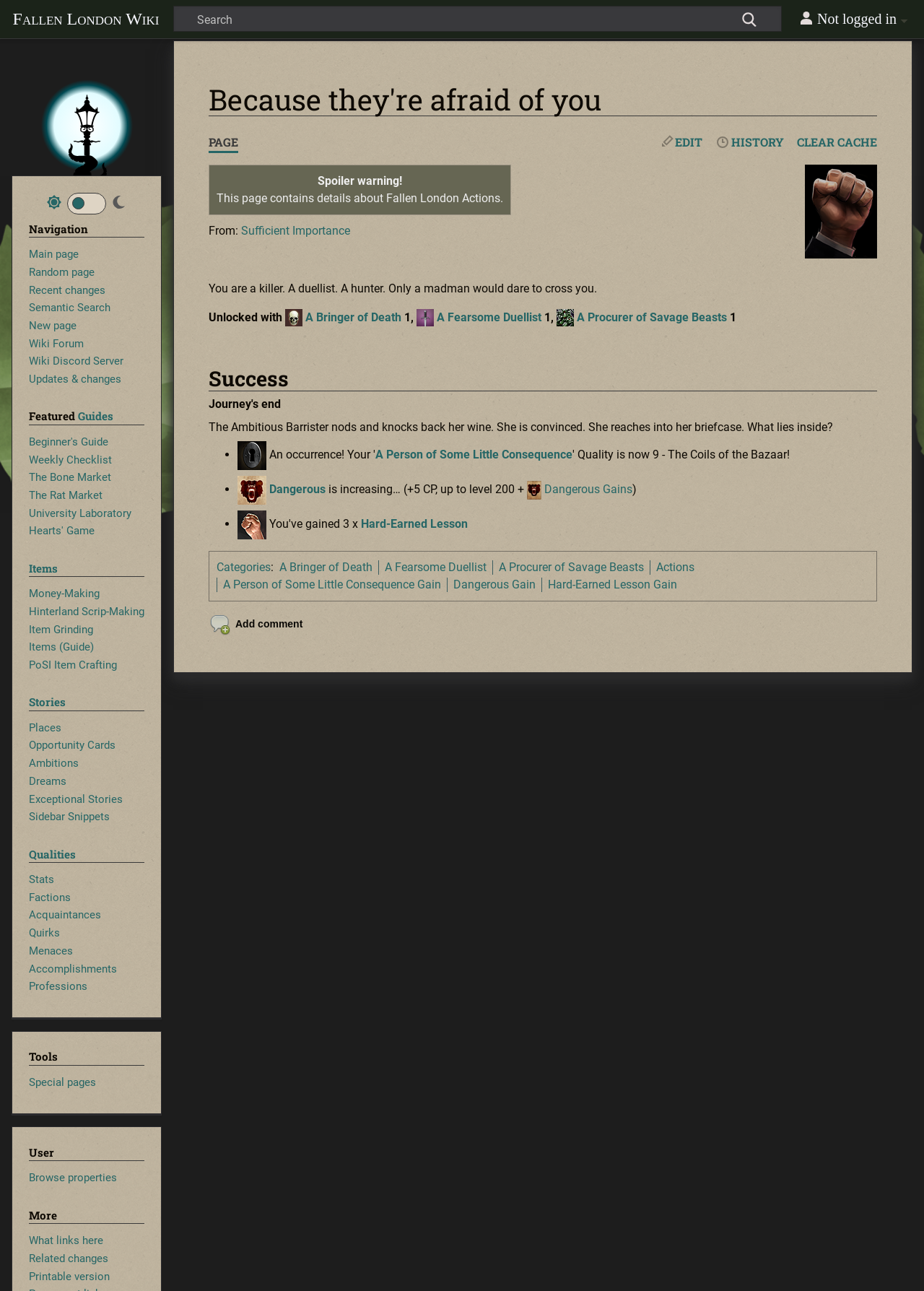Locate the bounding box coordinates of the element I should click to achieve the following instruction: "Edit the page".

[0.715, 0.103, 0.762, 0.117]